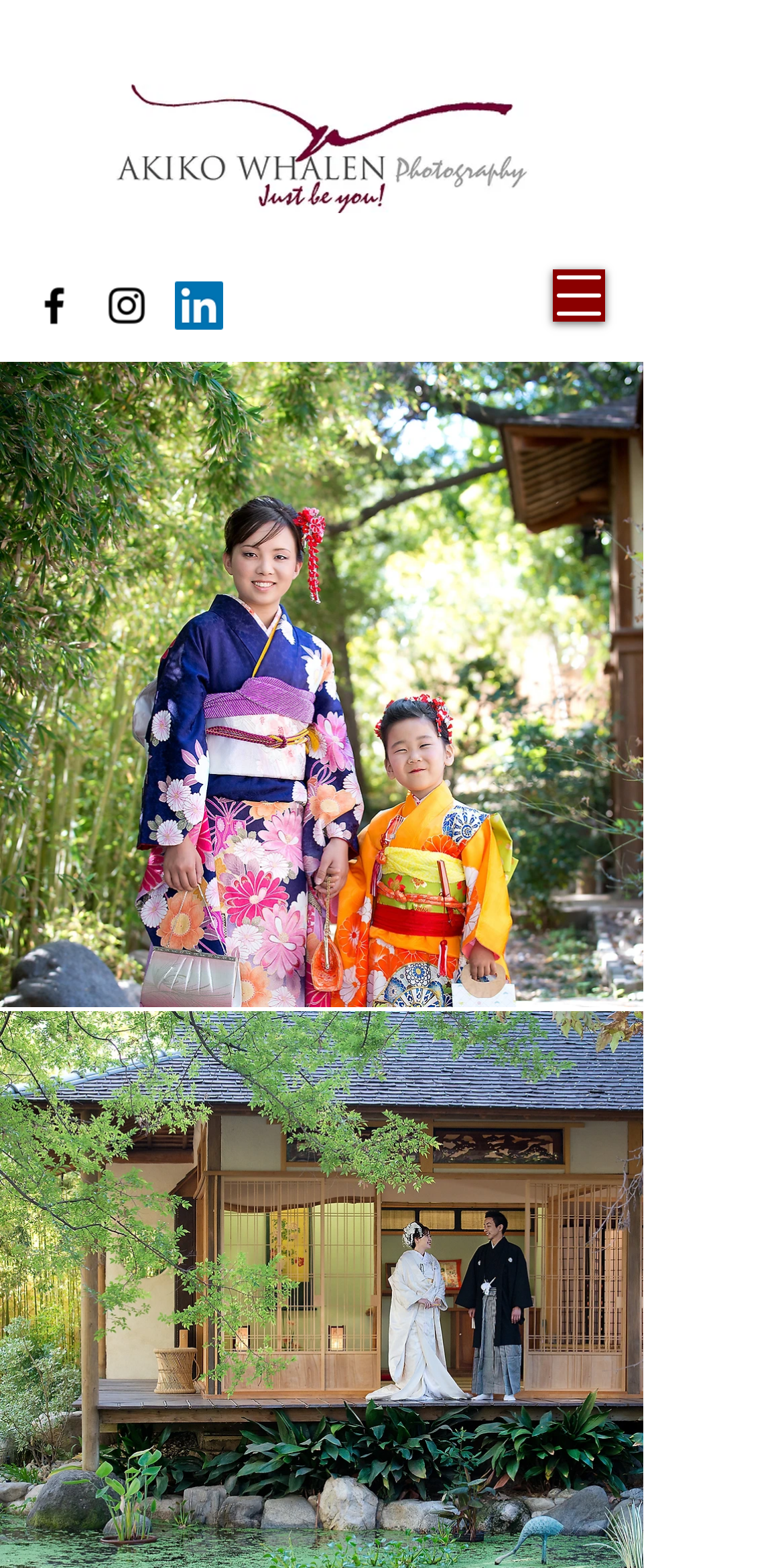Deliver a detailed narrative of the webpage's visual and textual elements.

The webpage is a photography website, specifically showcasing the work of Akiko Whalen Photography. At the top left, there is a social bar with three identical links to Akiko Whalen Photography, each accompanied by an image. 

Below the social bar, a prominent header reads "Los Angeles Leading Photographer. Photo Sessions on location." This header is also a link to Akiko Whalen Photography and features an image. 

On the top right, there is a button to open a navigation menu. When opened, the menu displays a link to Shichigosan, Sevenfivethree, Shichigosanphotography, which is accompanied by a large image that spans almost the entire width of the page.